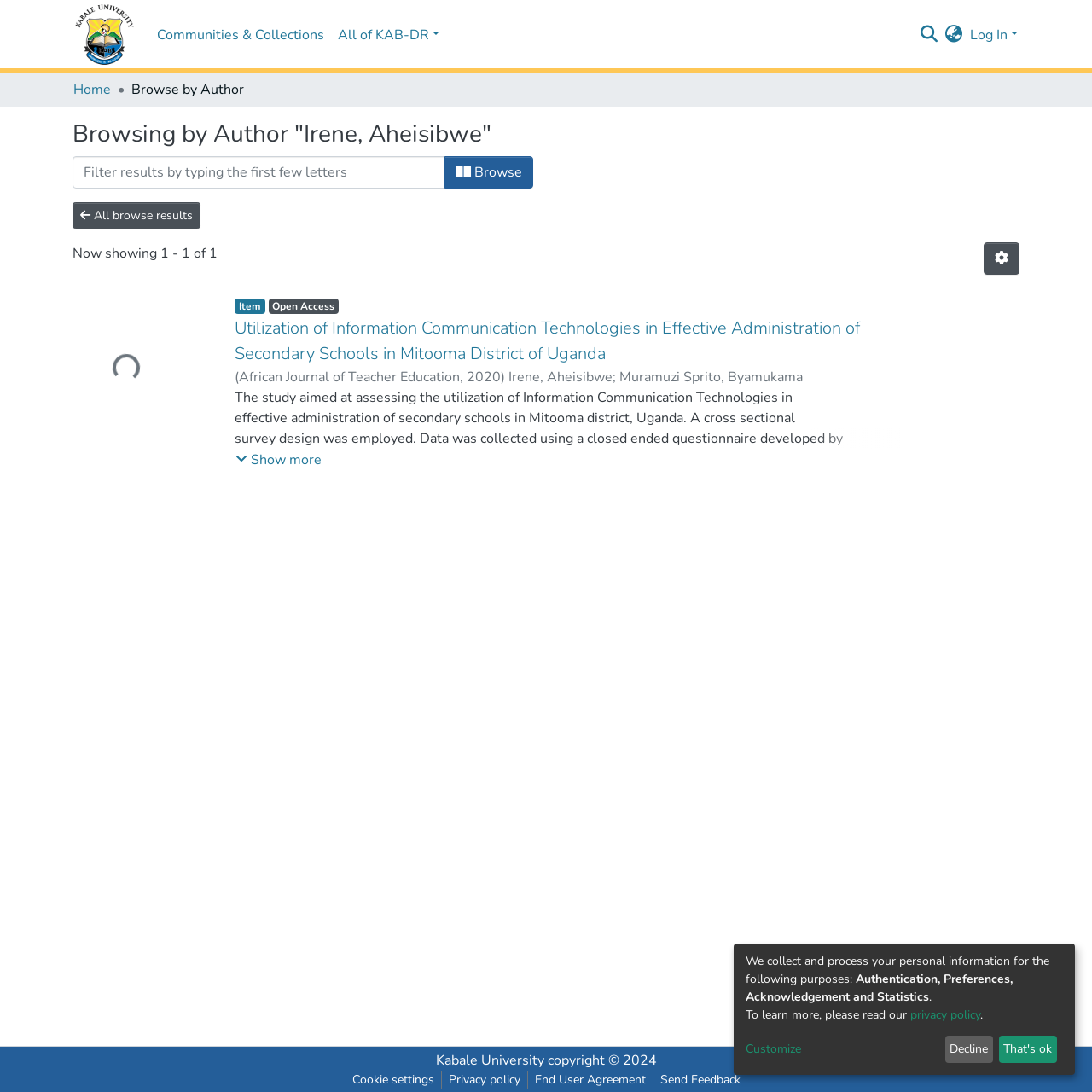Use a single word or phrase to answer the question: What is the name of the author of the item?

Irene, Aheisibwe